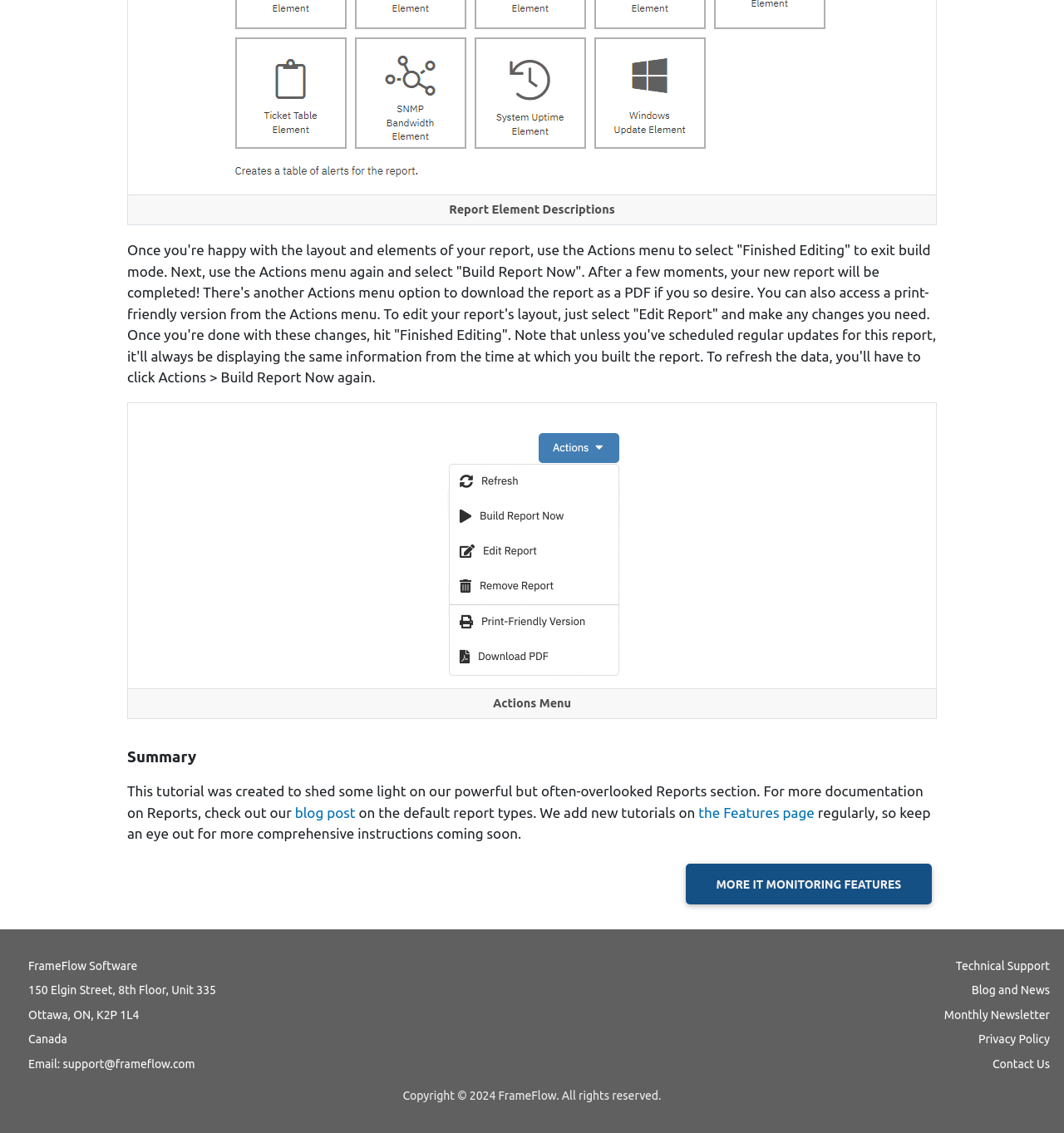What is the company name?
Examine the screenshot and reply with a single word or phrase.

FrameFlow Software